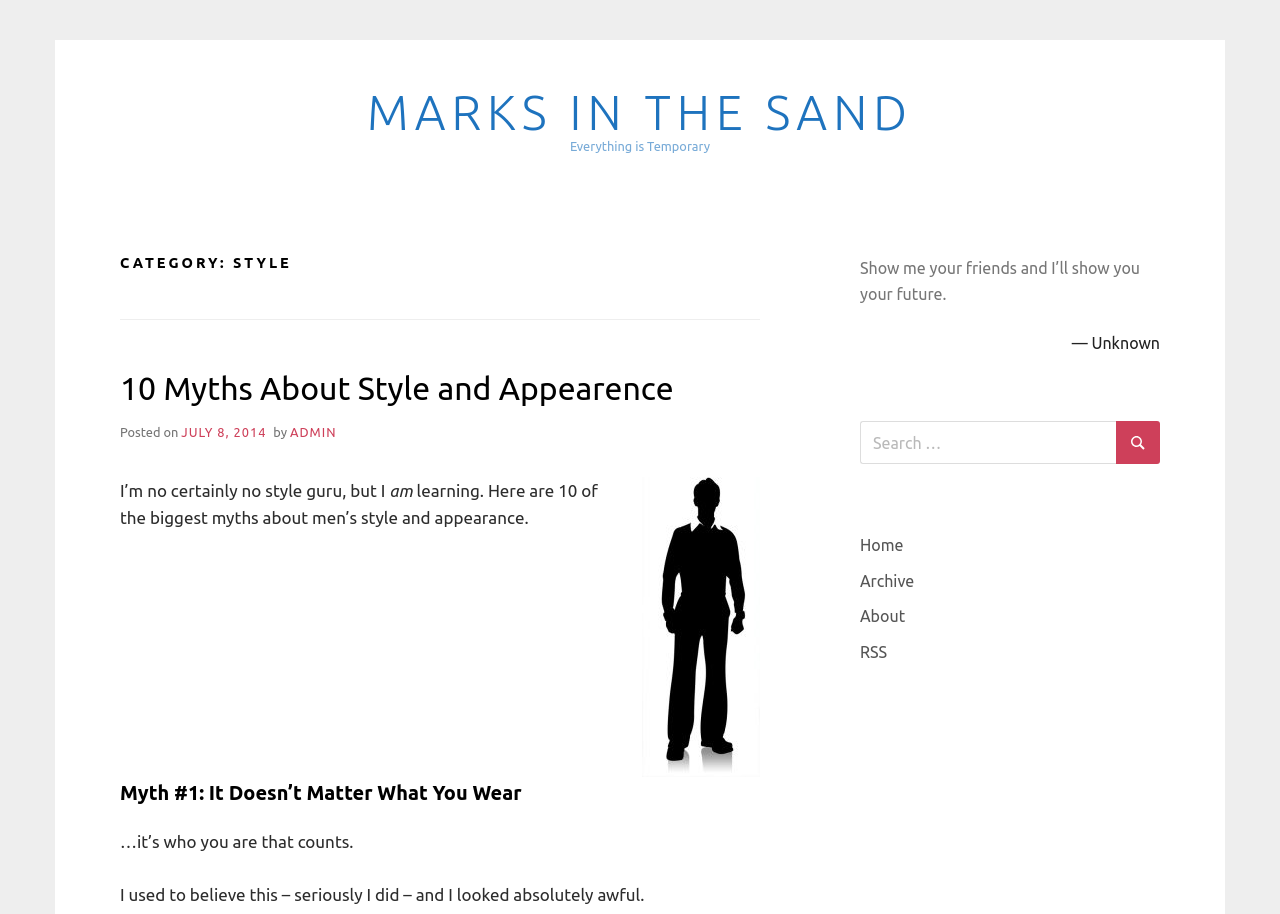Explain the webpage's layout and main content in detail.

The webpage is titled "Style – Marks in the Sand" and appears to be a blog post about men's style and appearance. At the top left, there is a "Skip to content" link. Below it, the title "MARKS IN THE SAND" is displayed prominently. 

To the right of the title, the text "Everything is Temporary" is shown. Below this, there is a header section with the category "STYLE" and a subheading "10 Myths About Style and Appearence". The post's title, "10 Myths About Style and Appearence", is a link, and it is followed by the date "JULY 8, 2014" and the author "ADMIN". 

The main content of the post starts with the author introducing themselves as not a style guru but someone who is learning. The post then lists 10 myths about men's style and appearance, with the first myth being "It Doesn’t Matter What You Wear". 

On the right side of the page, there is a complementary section with a quote "Show me your friends and I’ll show you your future." attributed to "Unknown". Below this, there is a search box with a button labeled "Search". 

Further down, there are links to navigate to other parts of the website, including "Home", "Archive", "About", and "RSS".